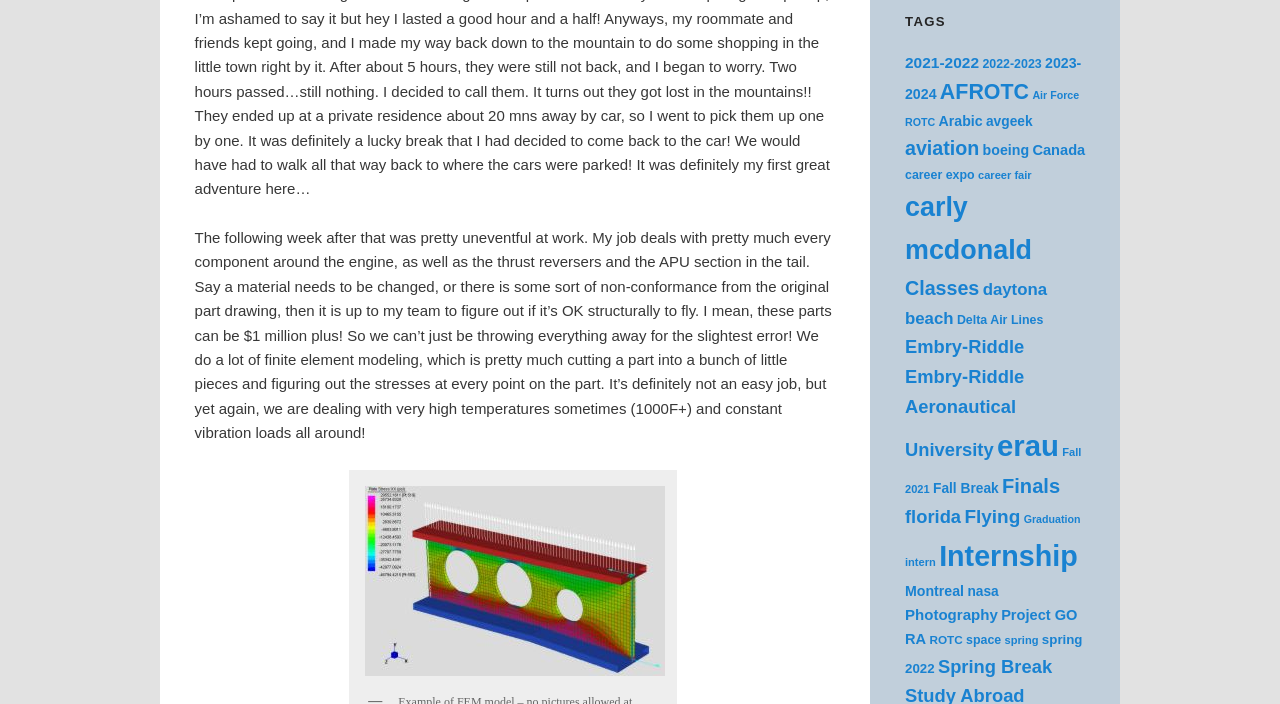Please identify the coordinates of the bounding box for the clickable region that will accomplish this instruction: "Click on the '2021-2022' tag".

[0.707, 0.077, 0.765, 0.101]